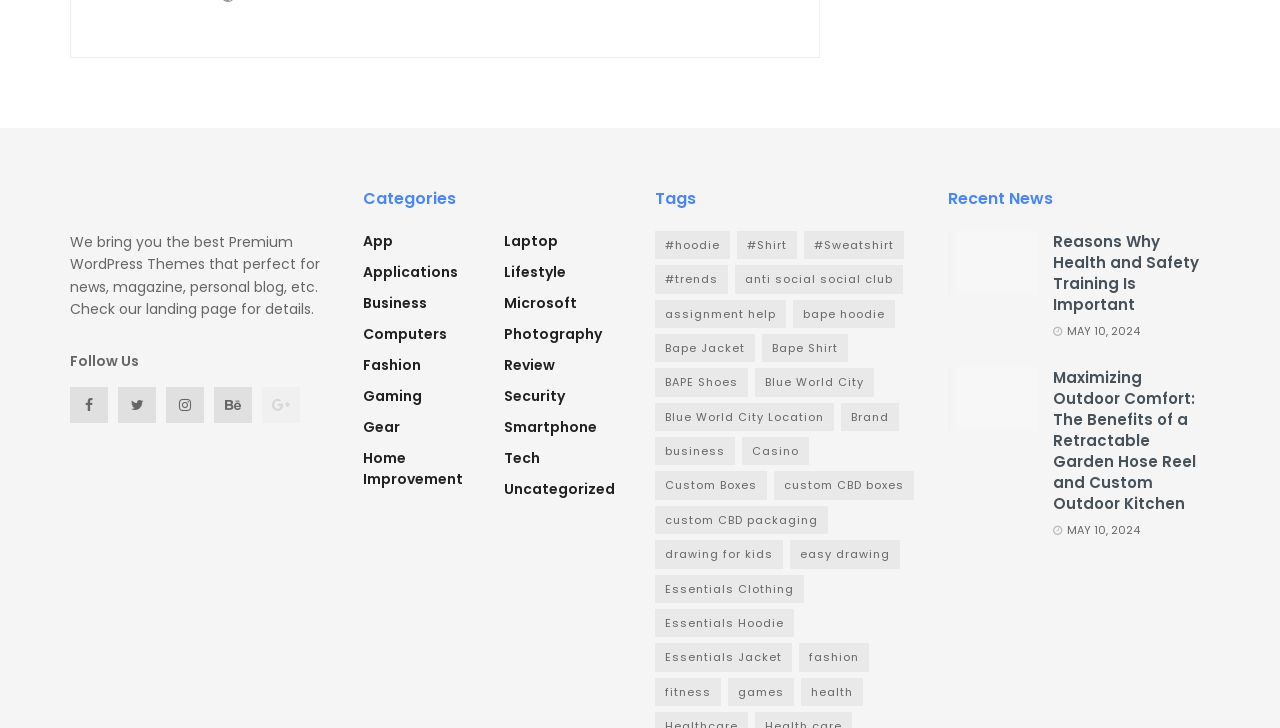Respond with a single word or short phrase to the following question: 
How many tags are listed on the webpage?

25